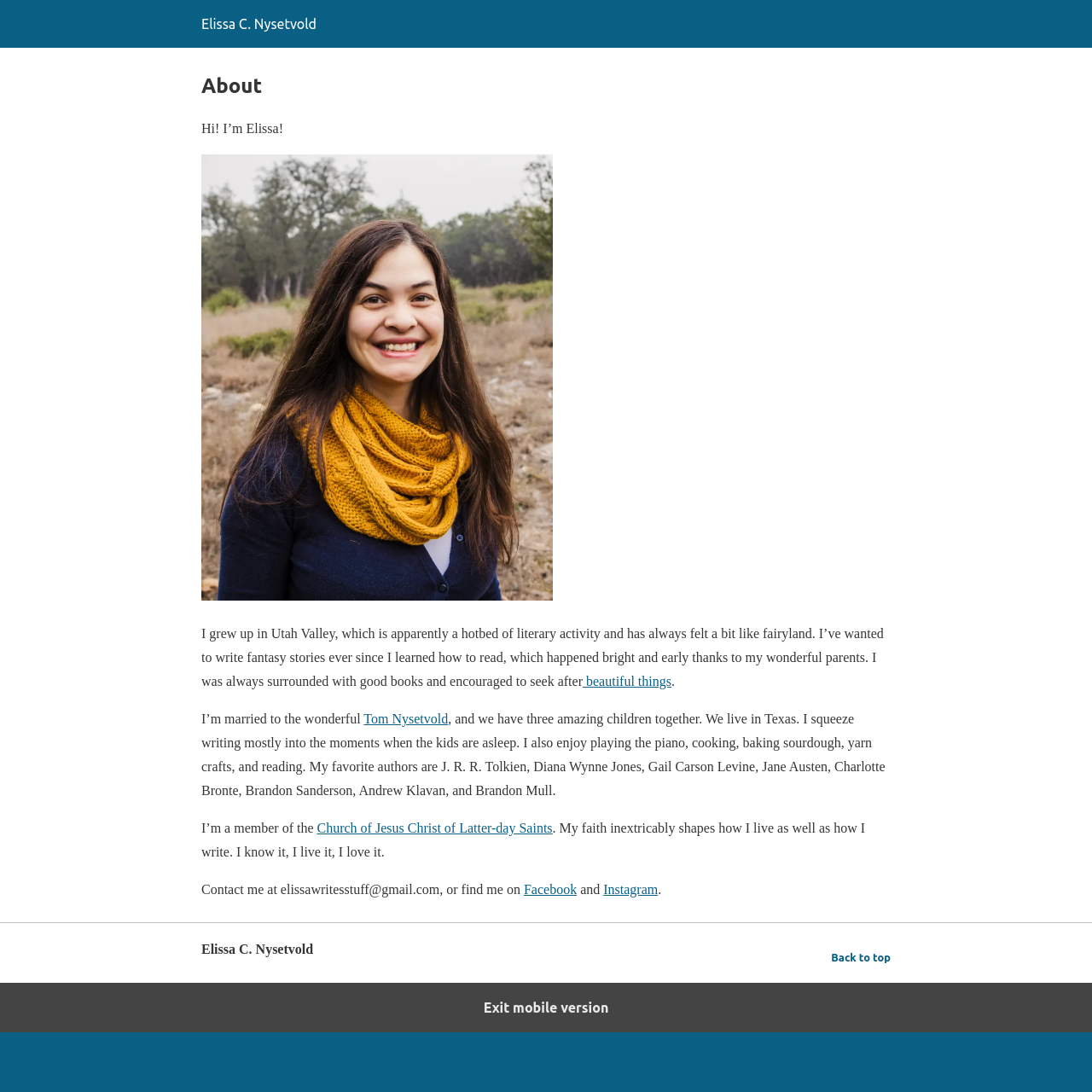Identify the bounding box coordinates of the area you need to click to perform the following instruction: "Go back to the top of the page".

[0.761, 0.867, 0.816, 0.887]